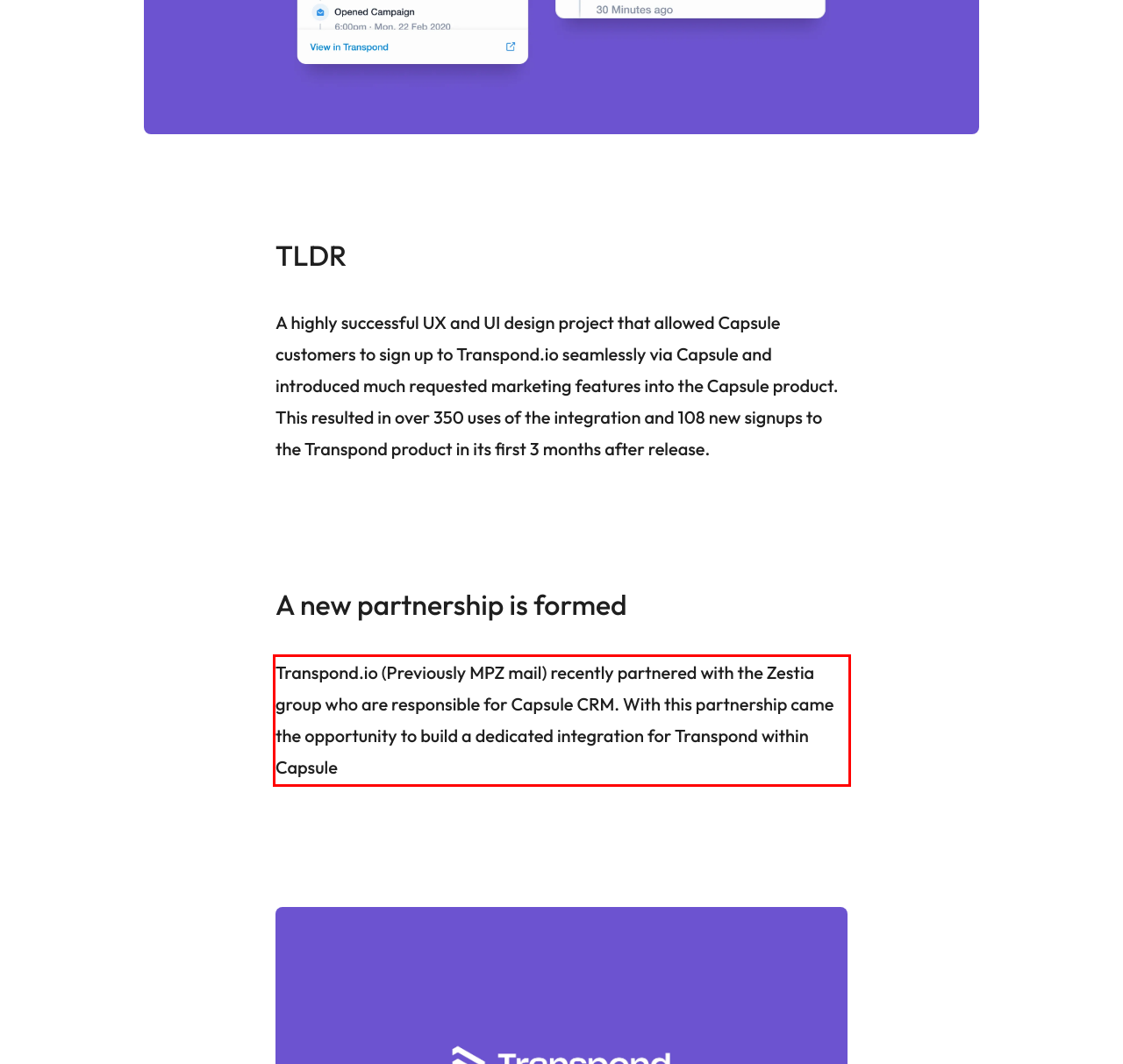Within the screenshot of the webpage, there is a red rectangle. Please recognize and generate the text content inside this red bounding box.

Transpond.io (Previously MPZ mail) recently partnered with the Zestia group who are responsible for Capsule CRM. With this partnership came the opportunity to build a dedicated integration for Transpond within Capsule